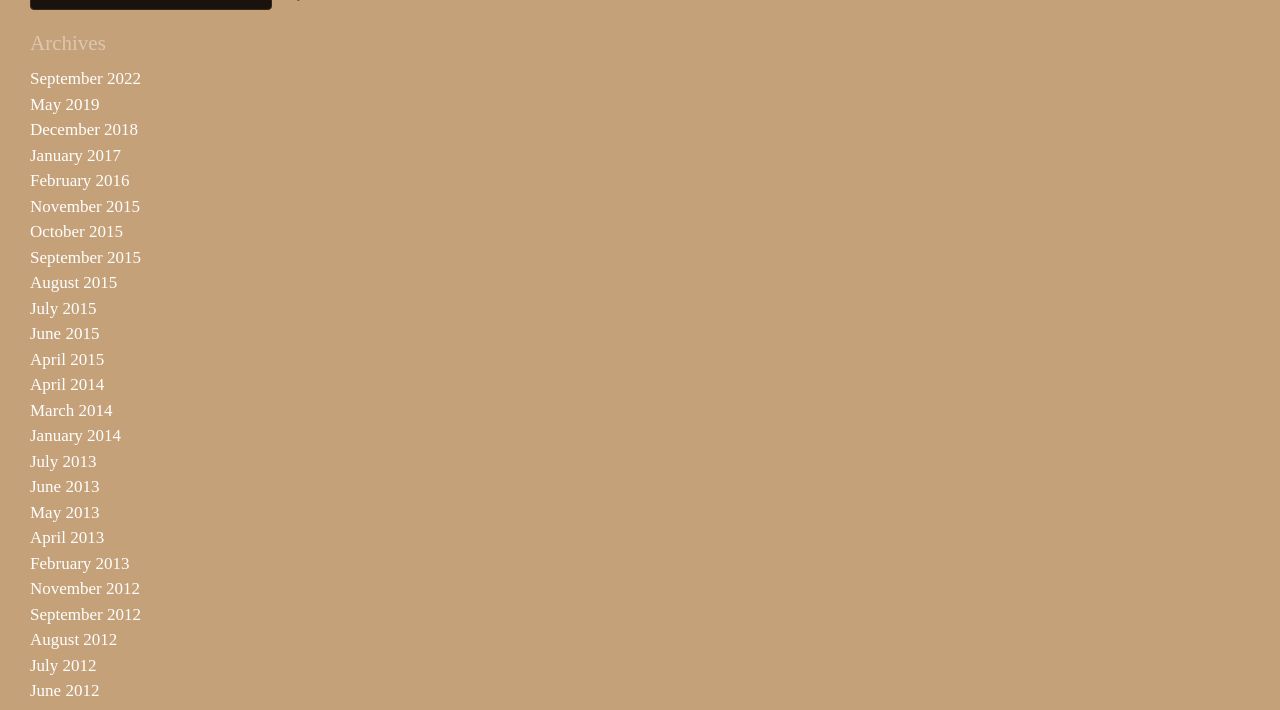Are the links on this webpage organized in chronological order?
Can you offer a detailed and complete answer to this question?

The links on this webpage are not organized in chronological order because the latest month and year listed is September 2022, but the links are not in a sequential order from latest to earliest.